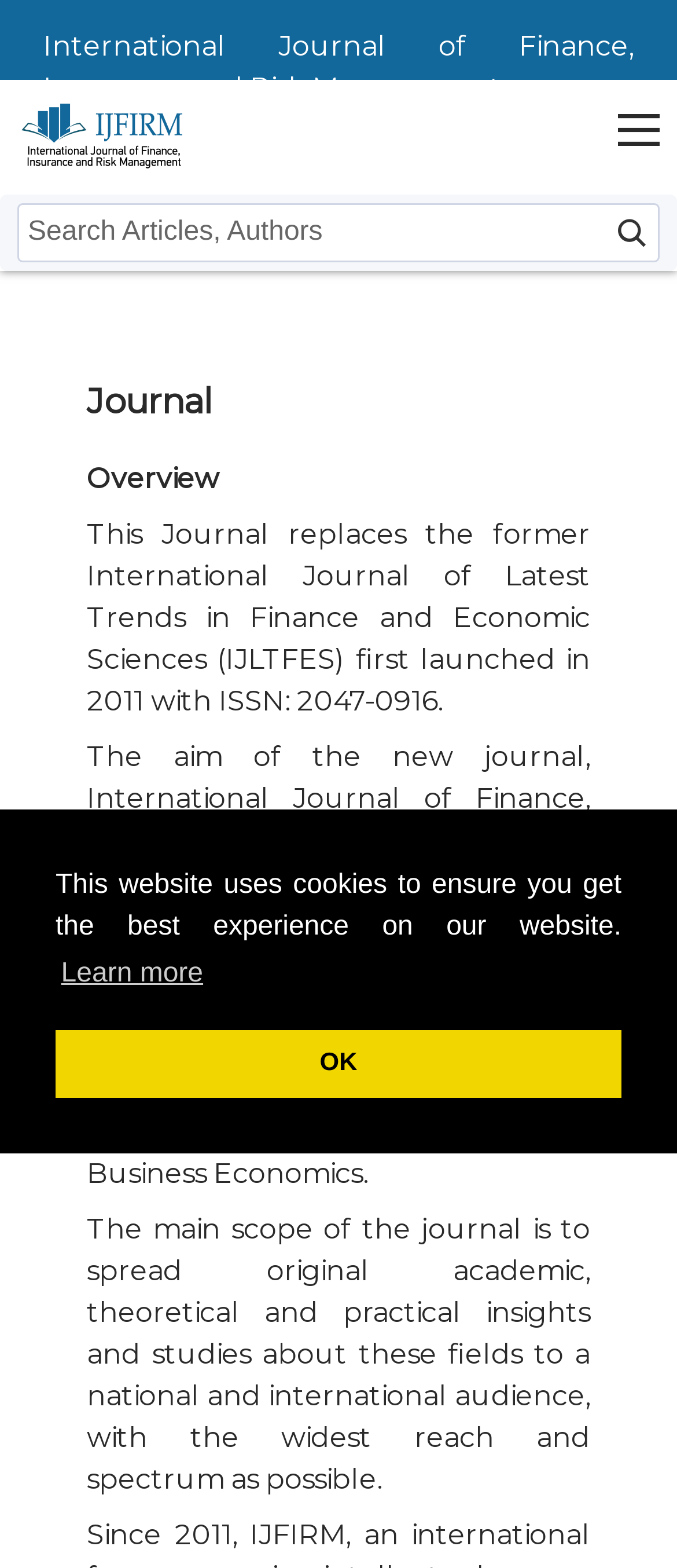Refer to the image and provide an in-depth answer to the question: 
What is the name of the former journal?

I found the name of the former journal by reading the static text element that describes the history of the journal, which mentions that the new journal replaces the former International Journal of Latest Trends in Finance and Economic Sciences (IJLTFES) first launched in 2011.